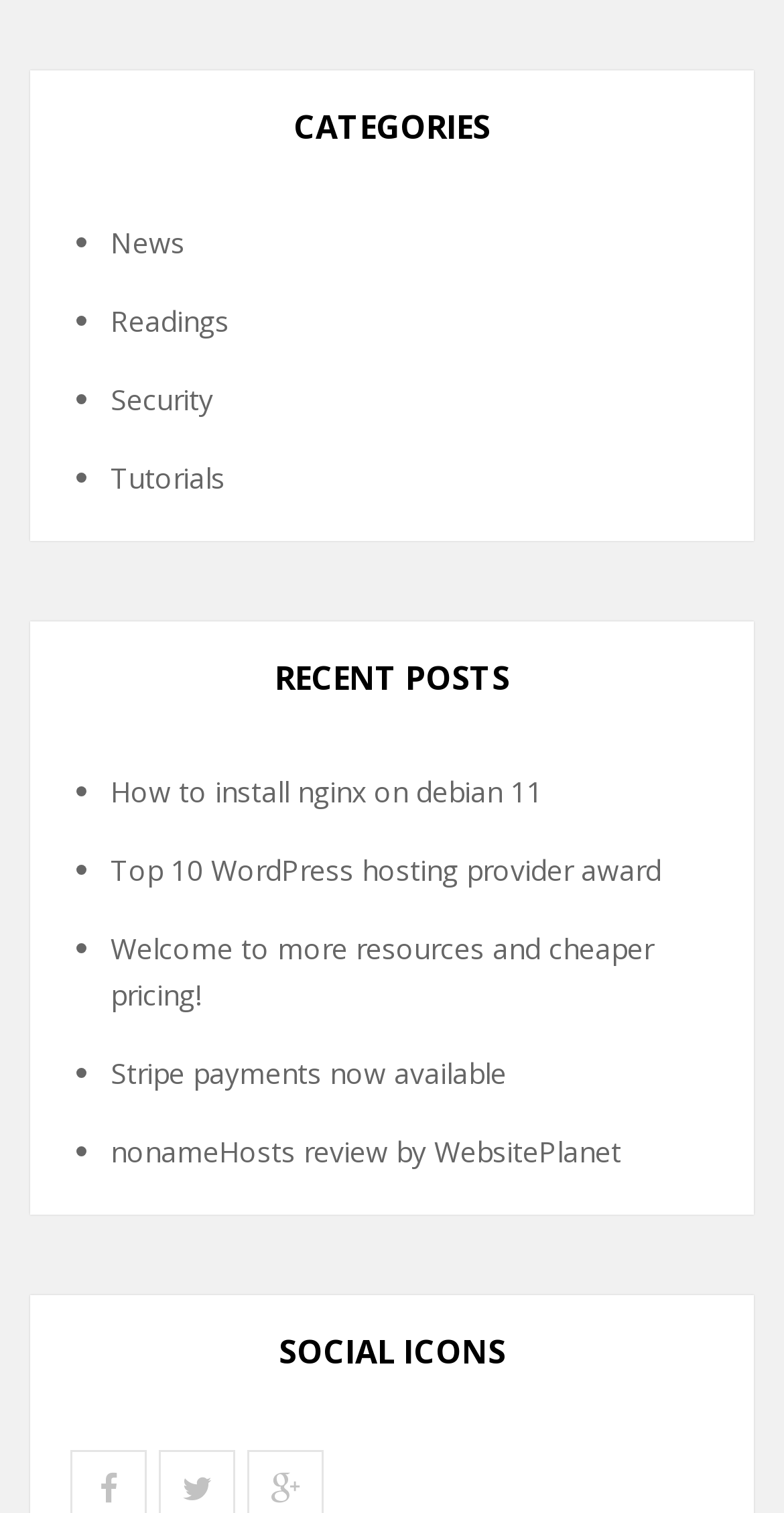Locate the bounding box of the UI element defined by this description: "Stripe payments now available". The coordinates should be given as four float numbers between 0 and 1, formatted as [left, top, right, bottom].

[0.141, 0.697, 0.646, 0.722]